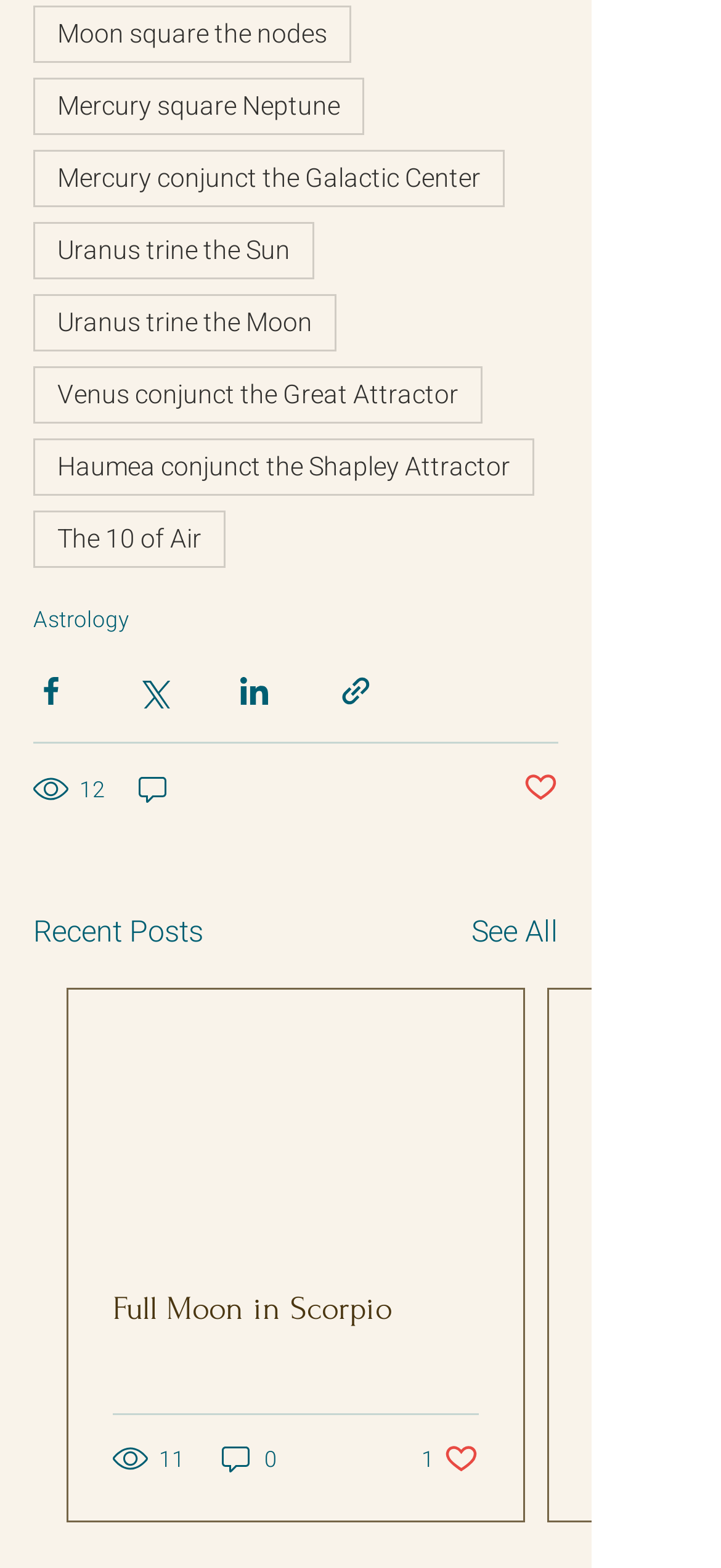Please examine the image and provide a detailed answer to the question: What is the title of the first article?

I looked at the list of links at the top of the page and found the first article title, which is 'Moon square the nodes'.